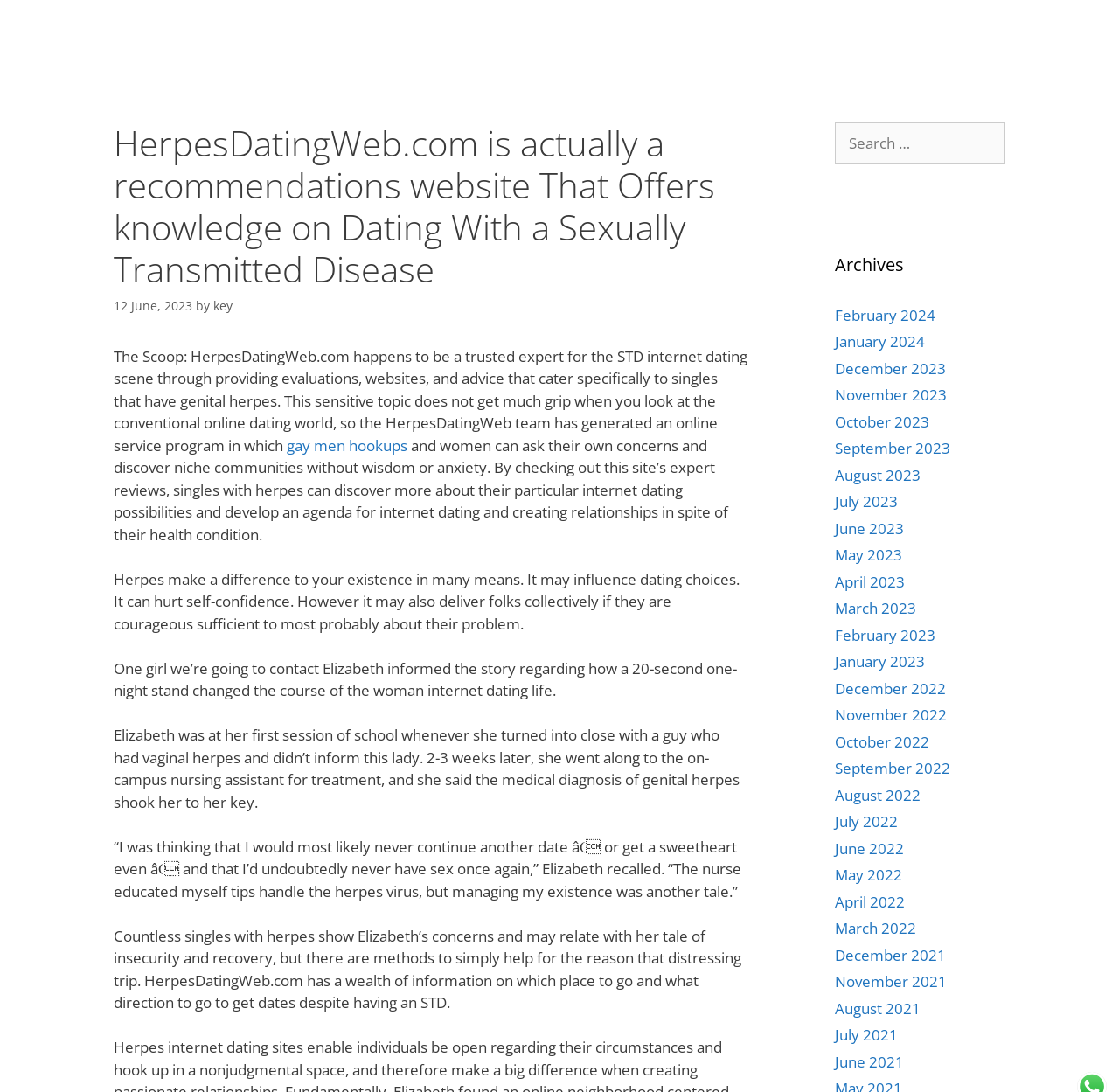Given the description of the UI element: "October 2022", predict the bounding box coordinates in the form of [left, top, right, bottom], with each value being a float between 0 and 1.

[0.746, 0.67, 0.83, 0.688]